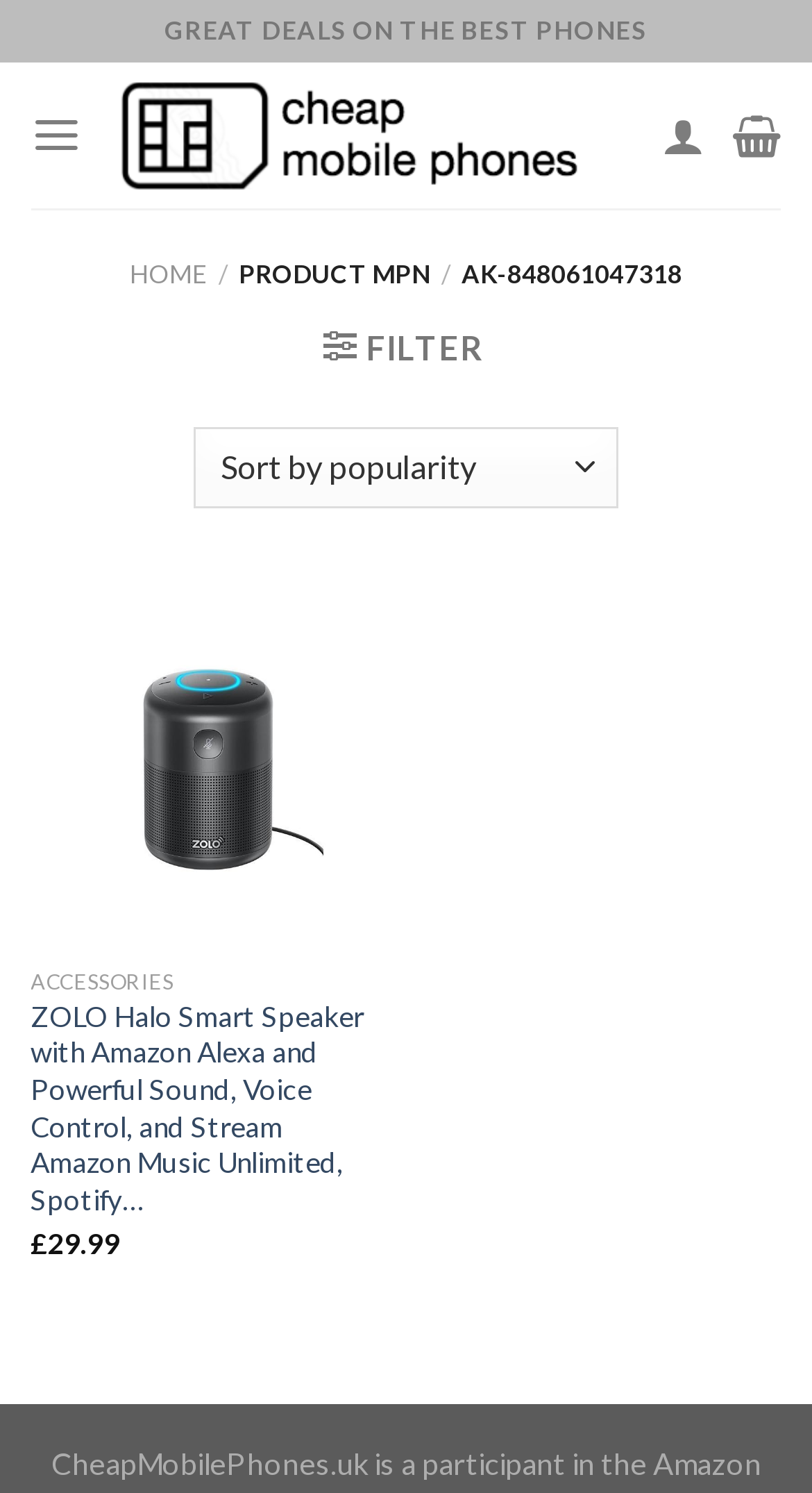Show the bounding box coordinates of the region that should be clicked to follow the instruction: "Open the menu."

None